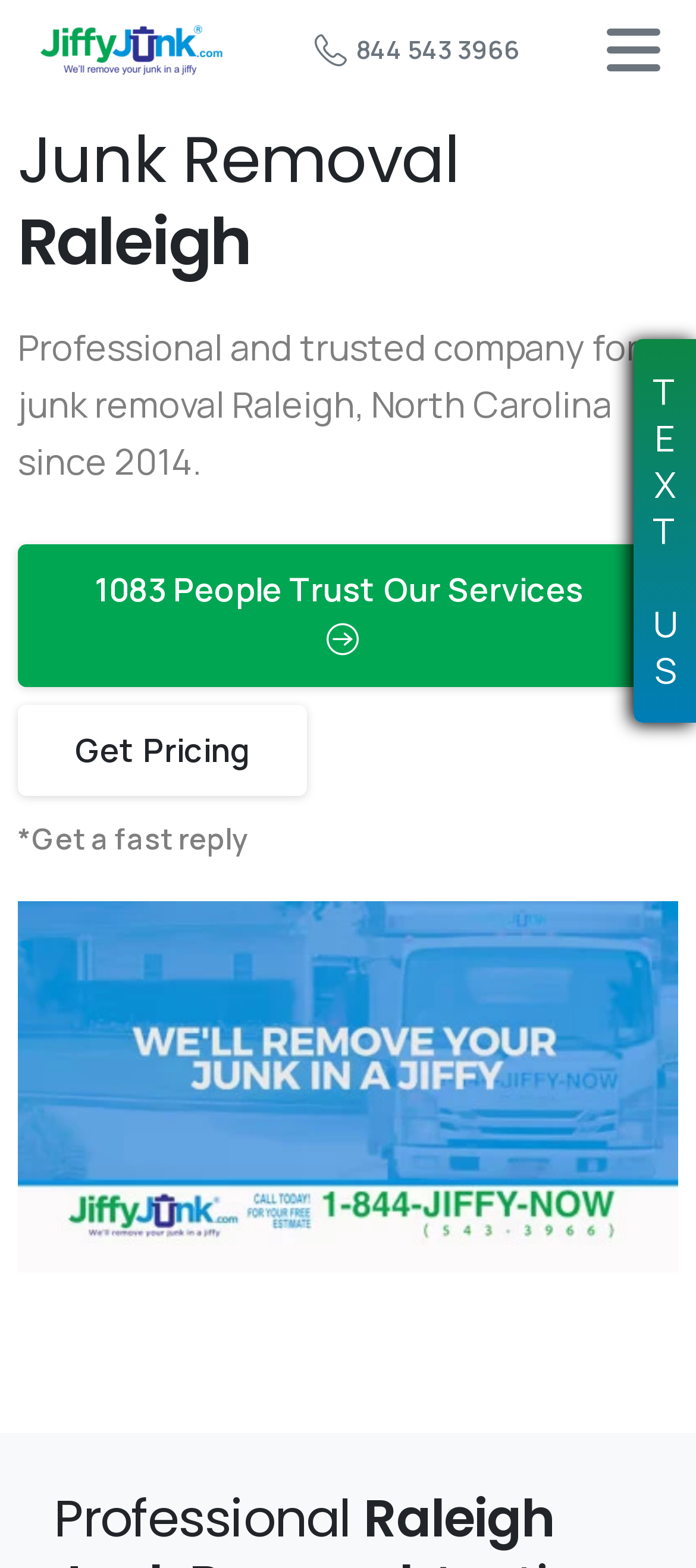How many years has the company been in business?
Based on the visual, give a brief answer using one word or a short phrase.

Since 2014